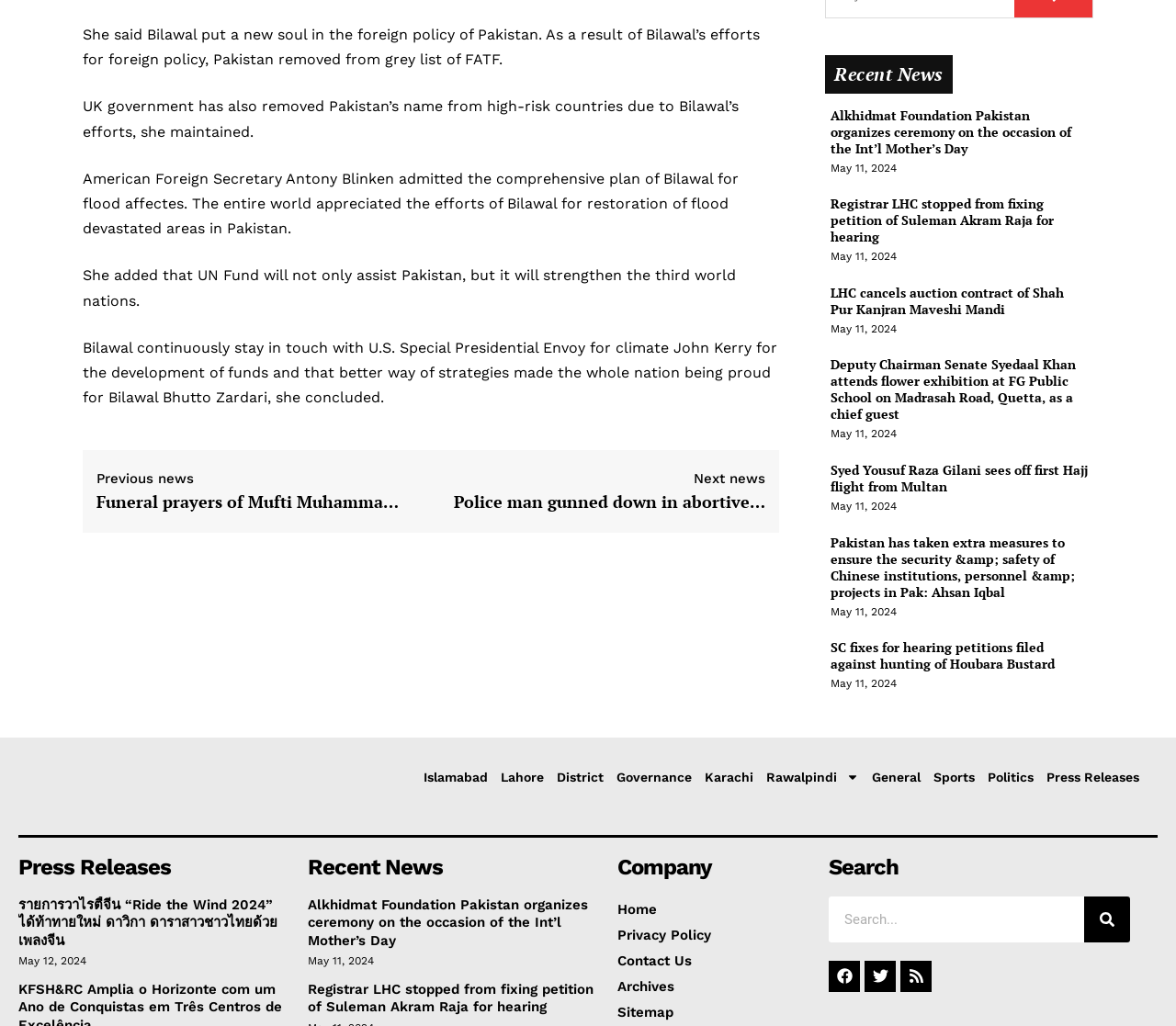Locate the UI element that matches the description parent_node: Search name="s" placeholder="Search..." in the webpage screenshot. Return the bounding box coordinates in the format (top-left x, top-left y, bottom-right x, bottom-right y), with values ranging from 0 to 1.

[0.705, 0.873, 0.922, 0.918]